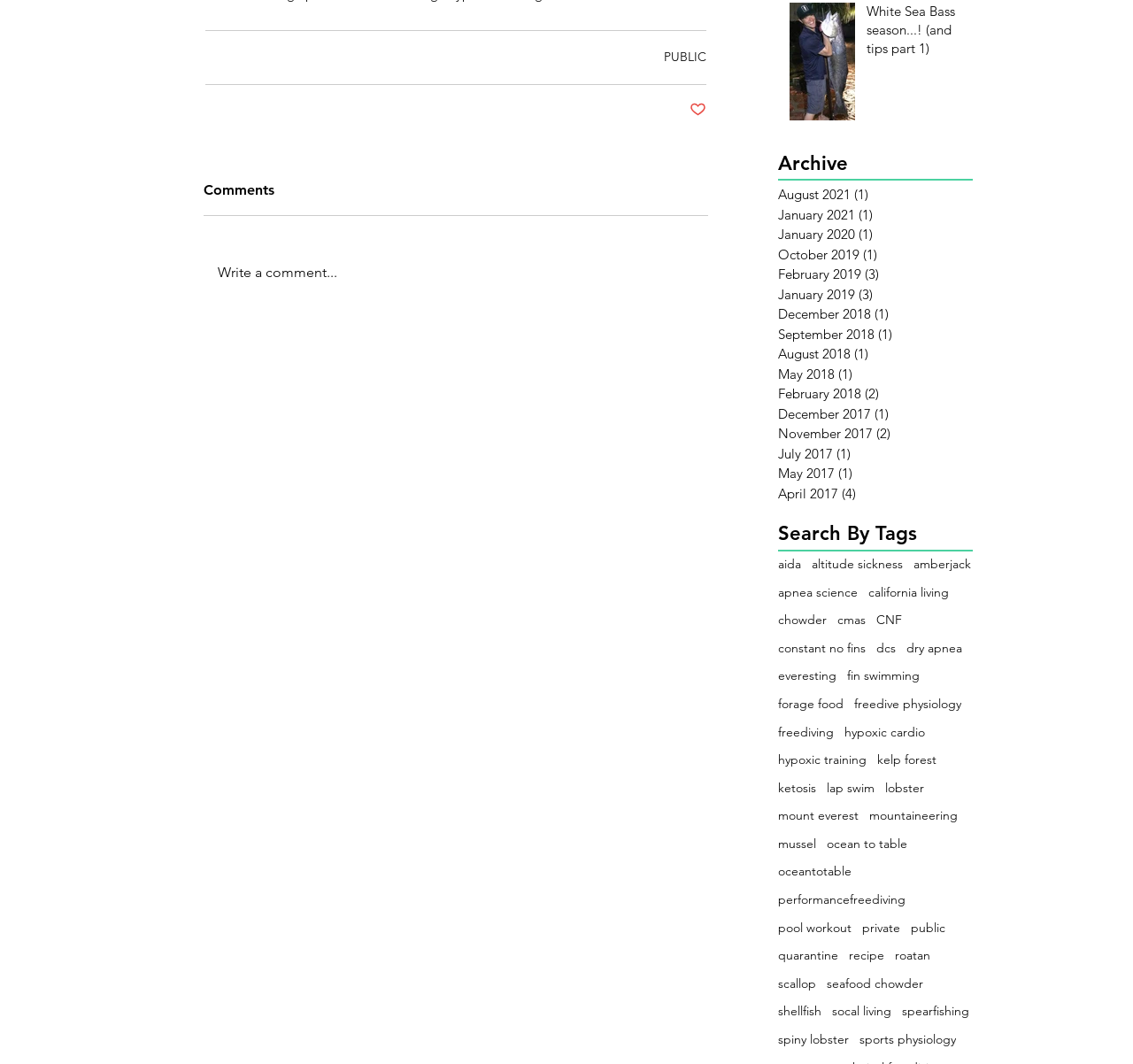Determine the bounding box coordinates for the area that needs to be clicked to fulfill this task: "Click the 'White Sea Bass season...! (and tips part 1)' link". The coordinates must be given as four float numbers between 0 and 1, i.e., [left, top, right, bottom].

[0.765, 0.002, 0.849, 0.061]